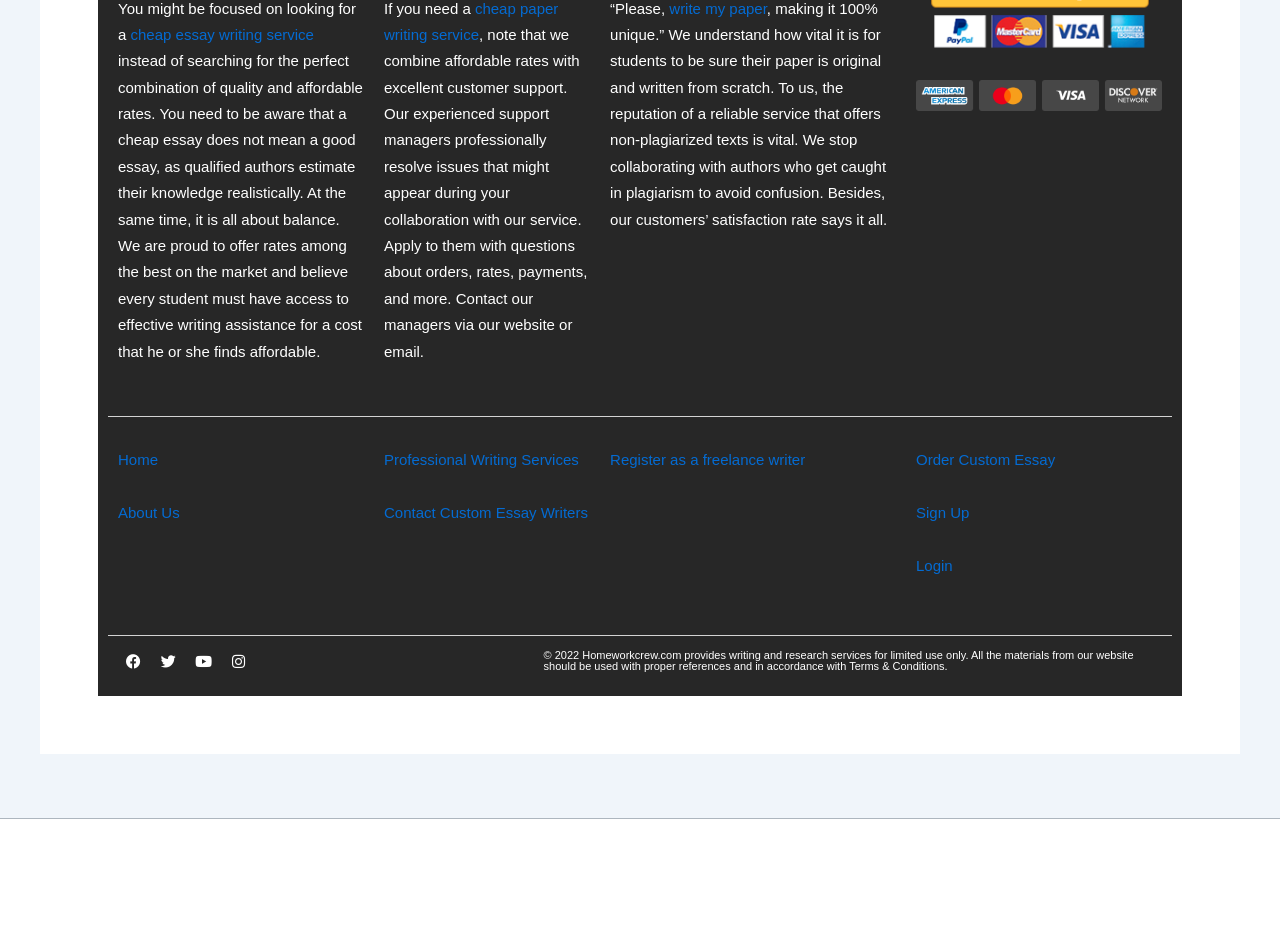Determine the bounding box coordinates of the UI element described by: "Login".

[0.716, 0.593, 0.744, 0.611]